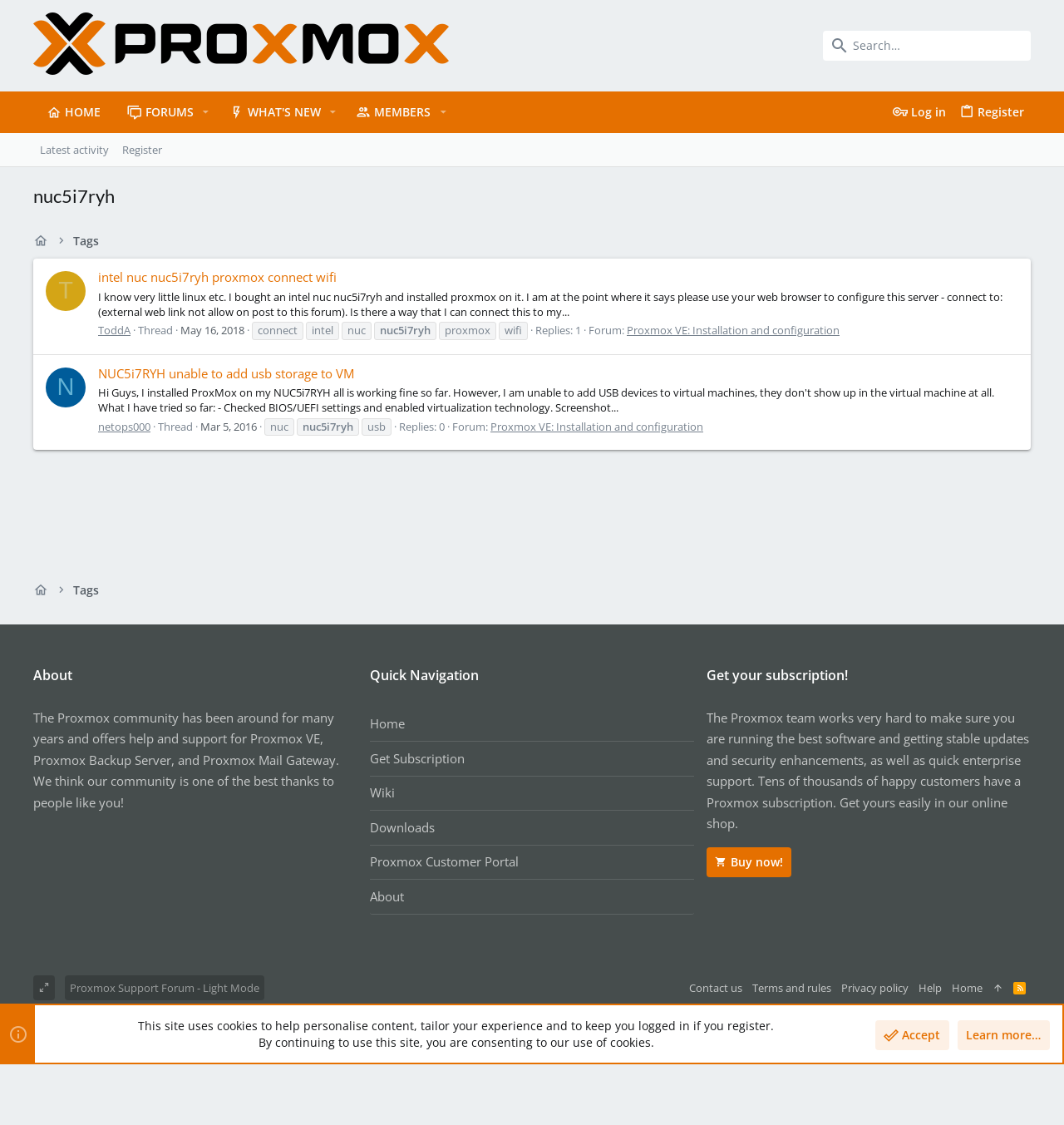Using the description: "Tags", identify the bounding box of the corresponding UI element in the screenshot.

[0.069, 0.207, 0.093, 0.222]